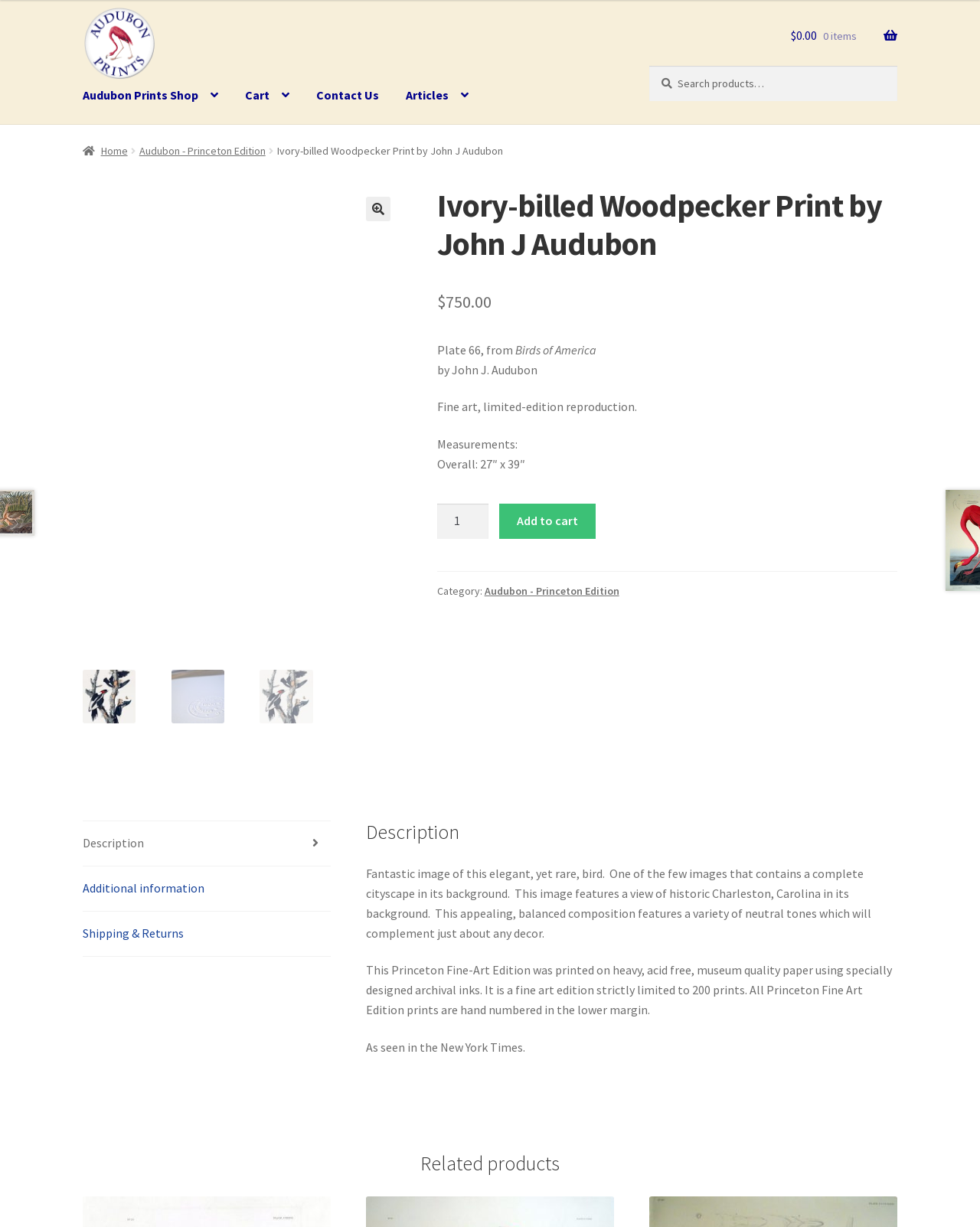Bounding box coordinates are to be given in the format (top-left x, top-left y, bottom-right x, bottom-right y). All values must be floating point numbers between 0 and 1. Provide the bounding box coordinate for the UI element described as: alt="Audubon Prints"

[0.084, 0.005, 0.265, 0.066]